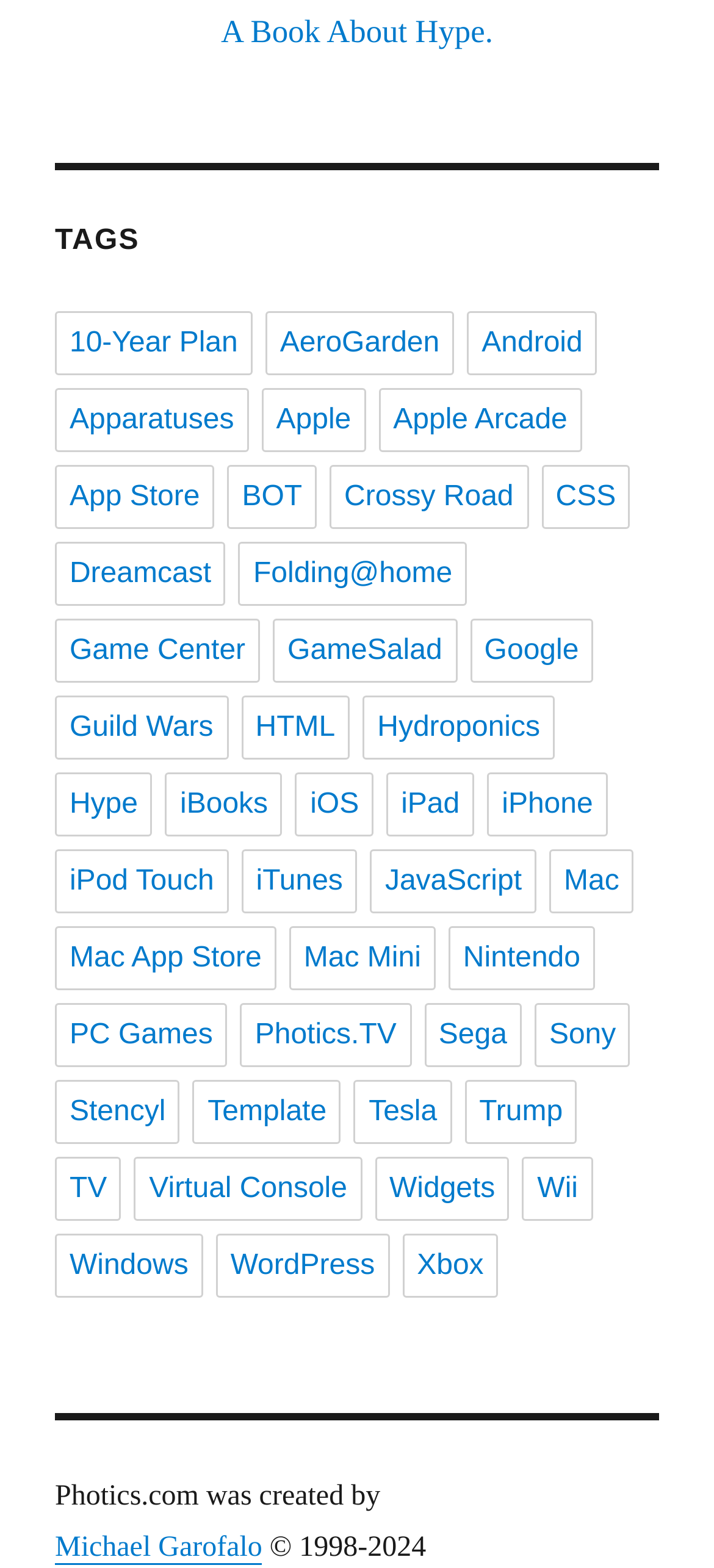What is the copyright year range?
Please provide a full and detailed response to the question.

I found the static text '© 1998-2024' at the bottom of the page, which indicates the copyright year range.